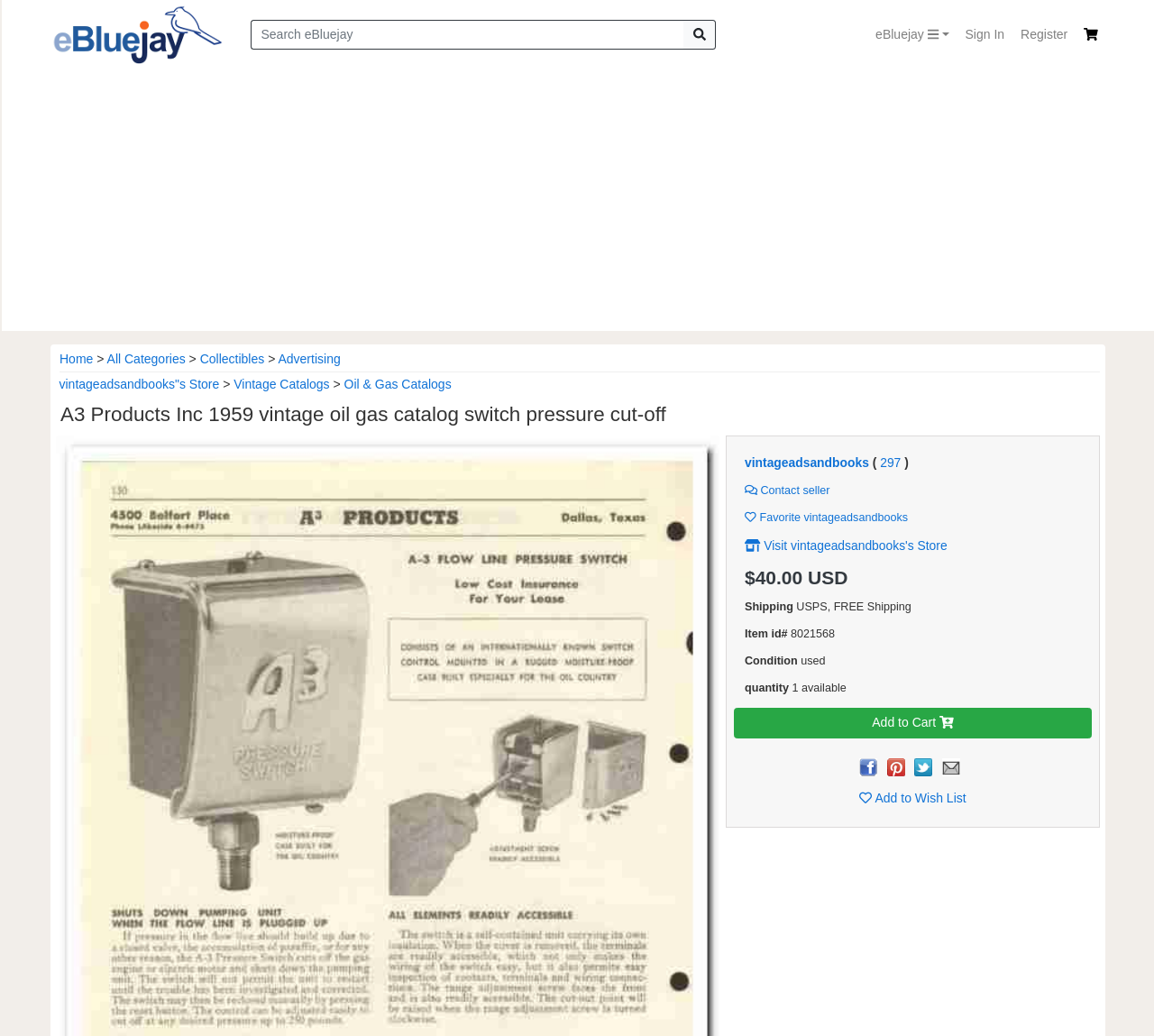Based on the description "Home", find the bounding box of the specified UI element.

[0.052, 0.339, 0.081, 0.353]